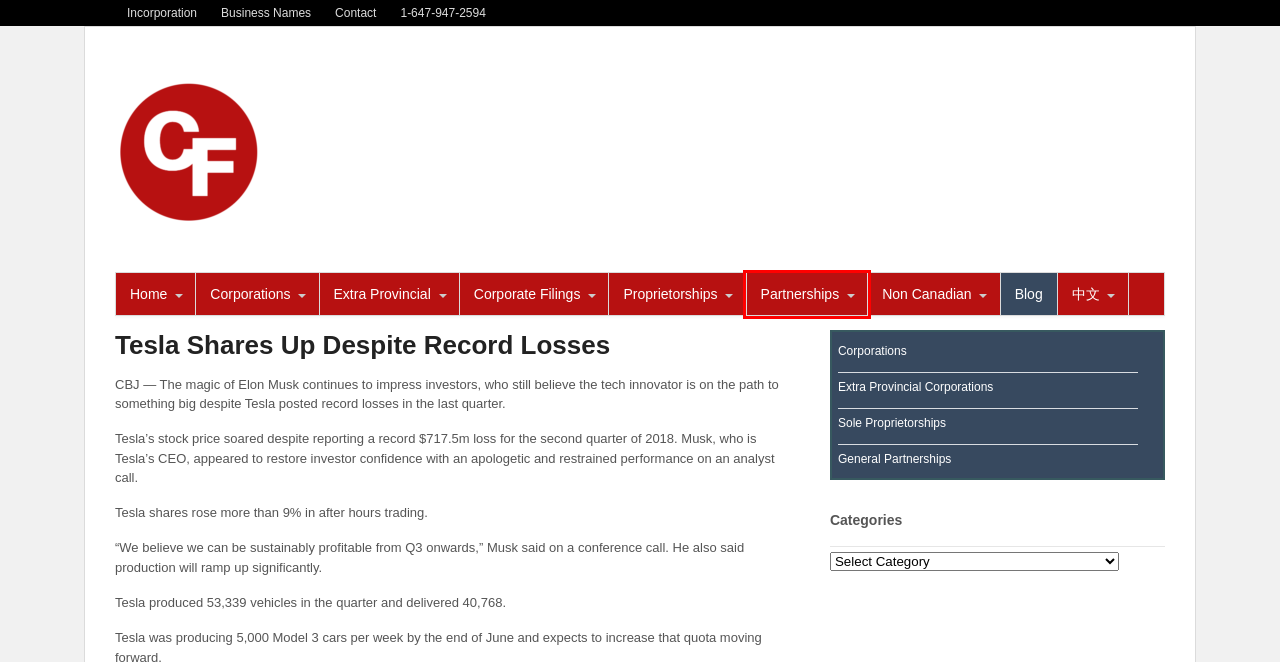A screenshot of a webpage is given with a red bounding box around a UI element. Choose the description that best matches the new webpage shown after clicking the element within the red bounding box. Here are the candidates:
A. Blog - Company Formations Canada
B. Contact - Company Formations Canada
C. 中文 - Company Formations Canada
D. Canada Incorporation Service
E. General Partnerships - Company Formations Canada
F. Corporate Filings - Company Formations Canada
G. Services for Non Canadian Residents - Company Formations Canada
H. Sole Proprietoship Registration Canada

E